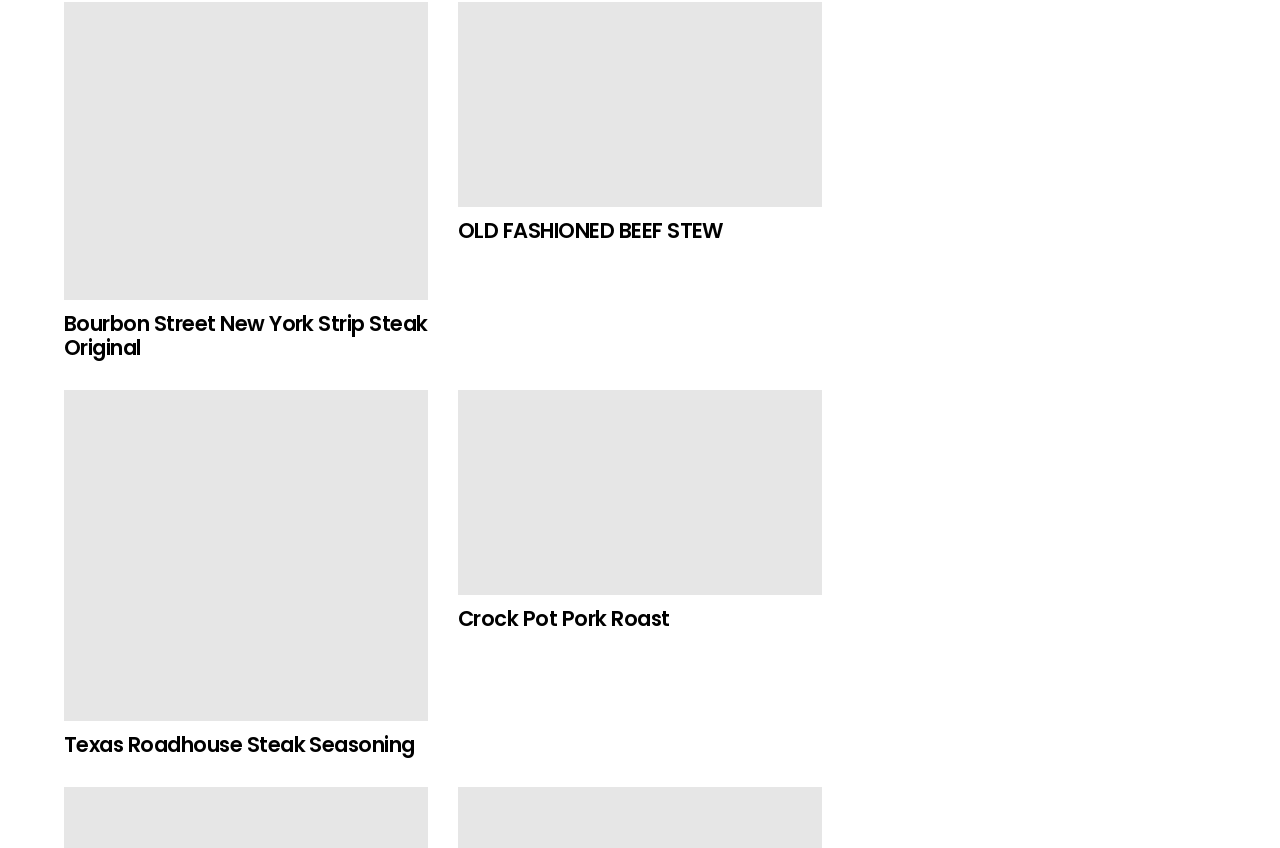How many links are on the webpage? Based on the screenshot, please respond with a single word or phrase.

8